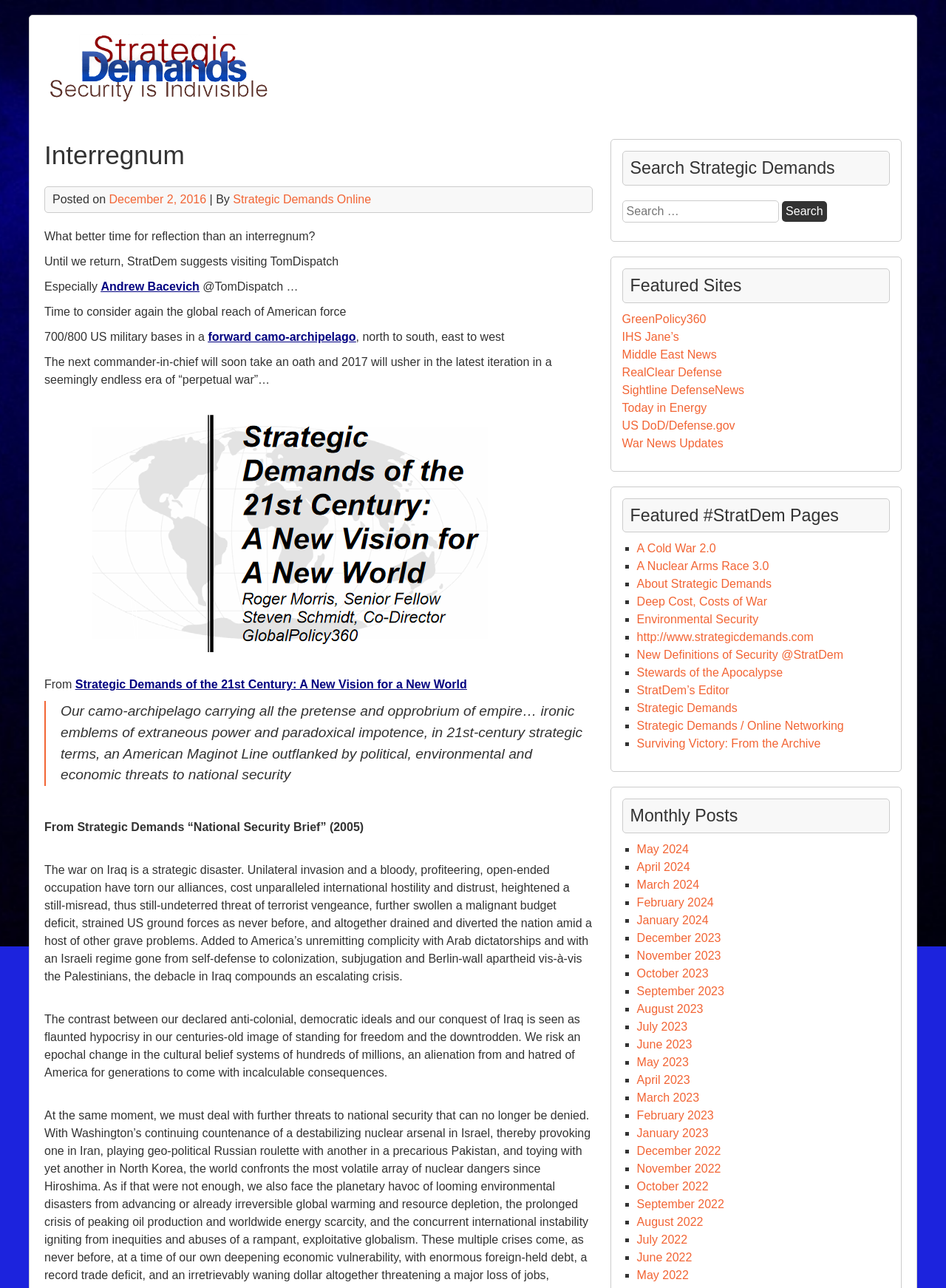Determine the bounding box coordinates of the target area to click to execute the following instruction: "Visit TomDispatch."

[0.211, 0.218, 0.315, 0.227]